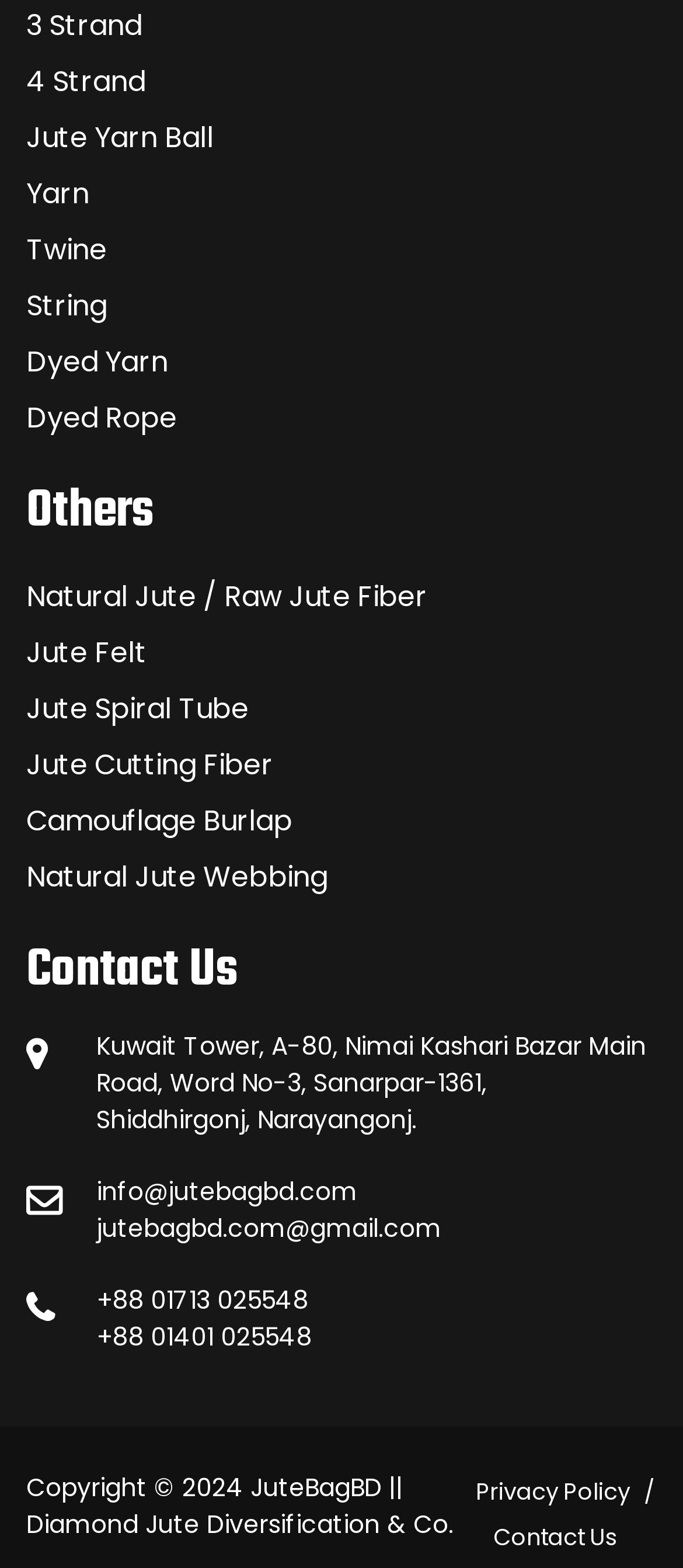Please identify the bounding box coordinates of the clickable area that will fulfill the following instruction: "view Privacy Policy". The coordinates should be in the format of four float numbers between 0 and 1, i.e., [left, top, right, bottom].

[0.697, 0.941, 0.923, 0.962]